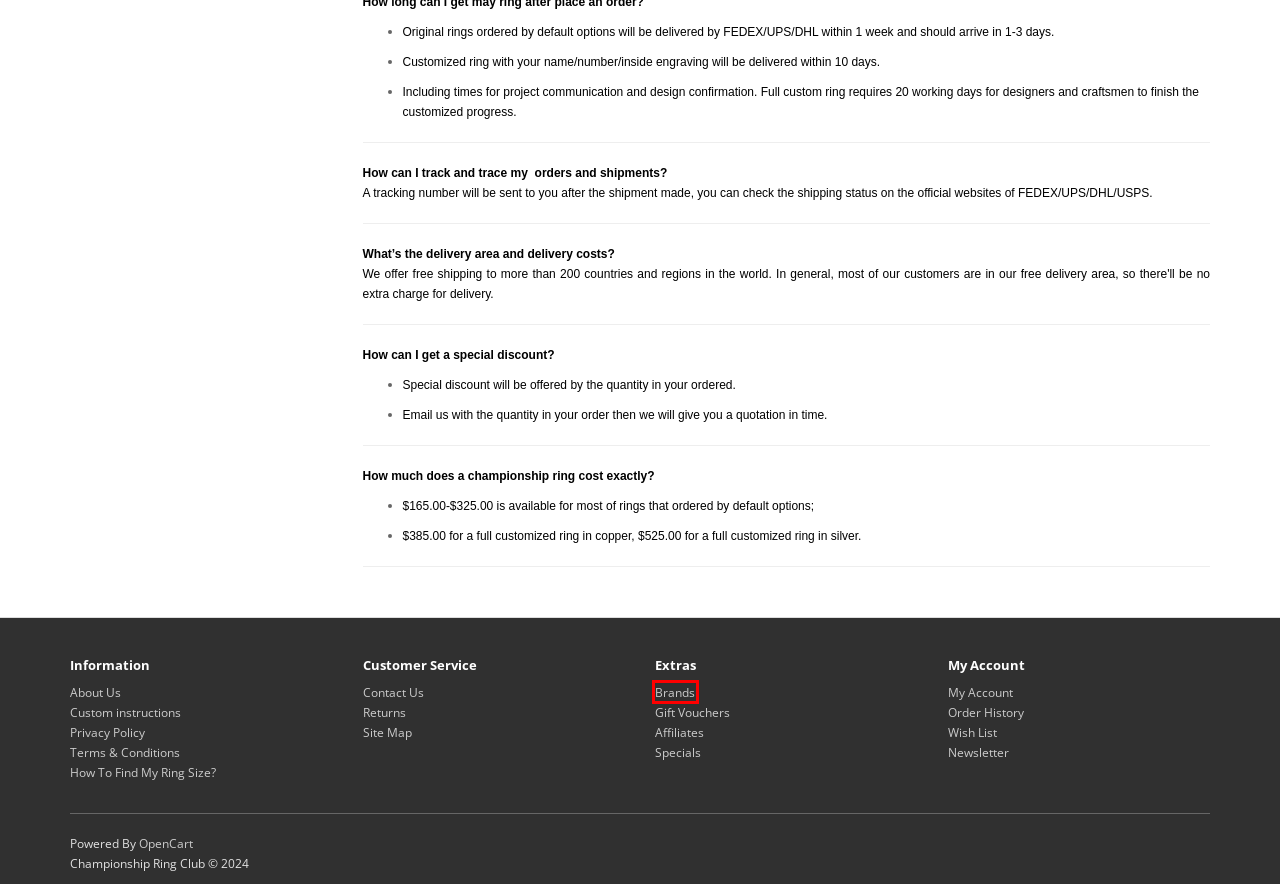Observe the provided screenshot of a webpage with a red bounding box around a specific UI element. Choose the webpage description that best fits the new webpage after you click on the highlighted element. These are your options:
A. Contact Us
B. Find Your Favorite Brand
C. Purchase a Gift Certificate
D. Affiliate Program
E. AFC American Football Conference Championship Rings - ChampionRingsClub.com
F. Terms & Conditions
G. NBA Championship Rings - ChampionRingsClub.com
H. OpenCart - Open Source Shopping Cart Solution

B